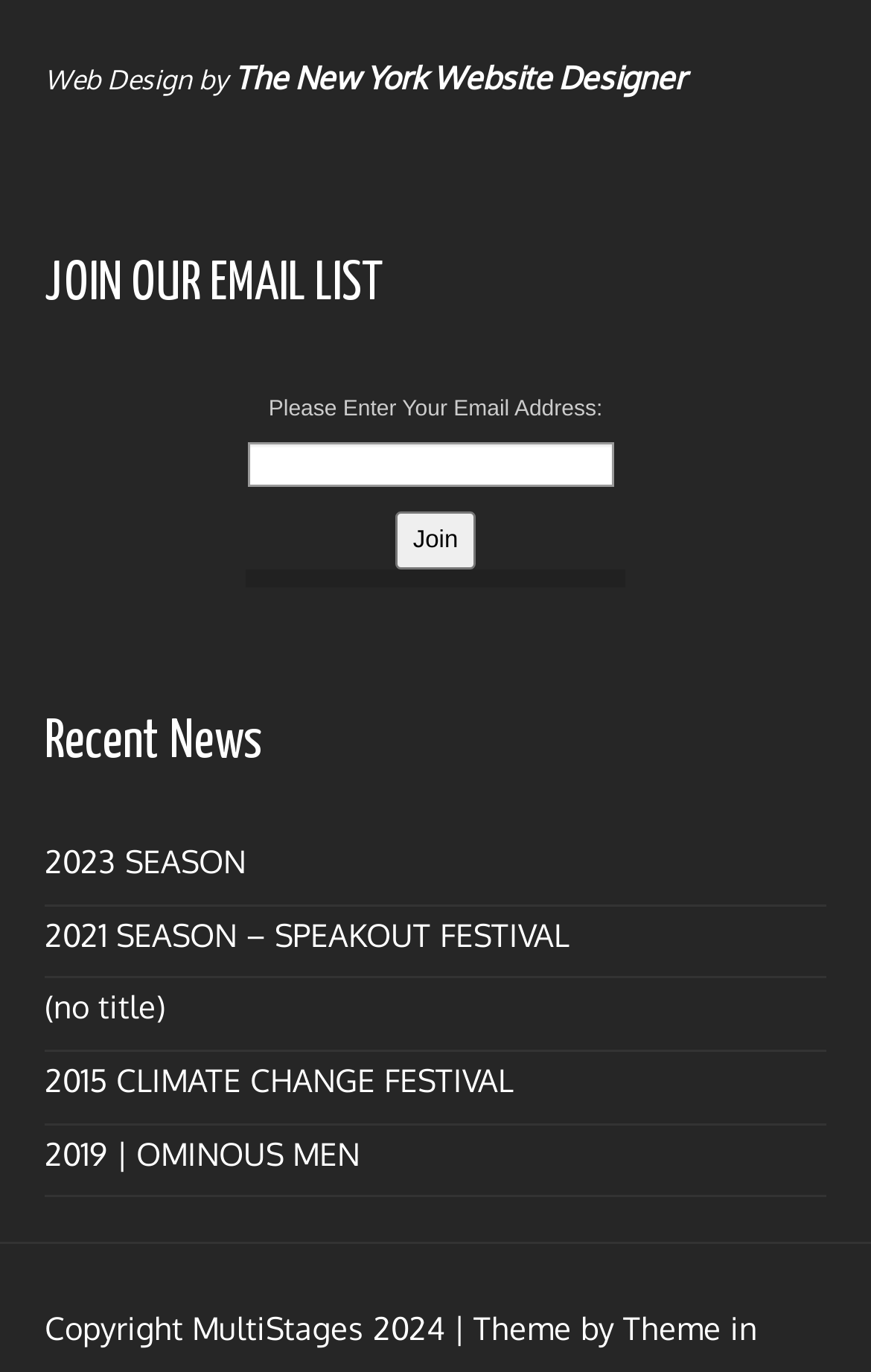Please pinpoint the bounding box coordinates for the region I should click to adhere to this instruction: "Read 2023 SEASON news".

[0.051, 0.614, 0.282, 0.642]